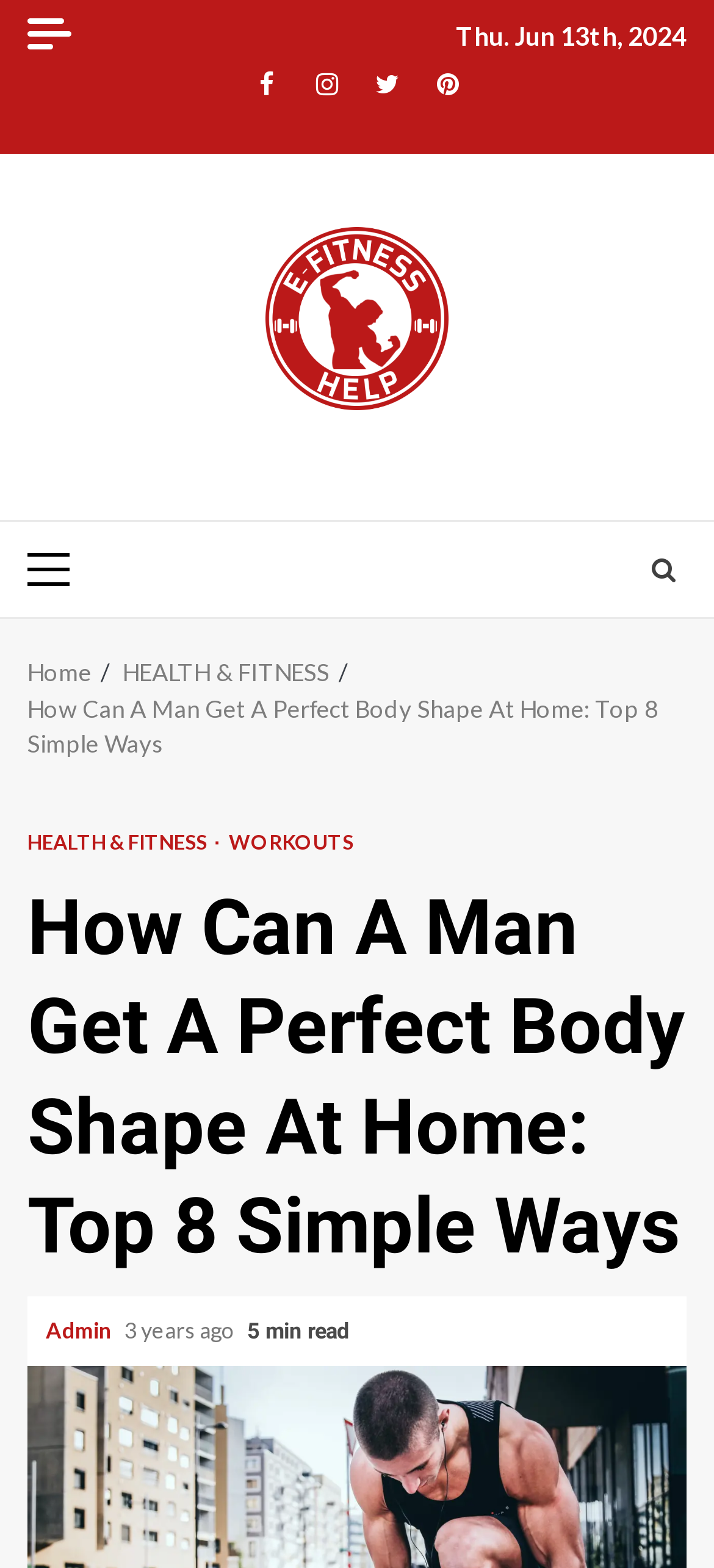Observe the image and answer the following question in detail: What is the category of the article?

I looked at the breadcrumbs navigation section and found the category of the article, which is 'HEALTH & FITNESS'.